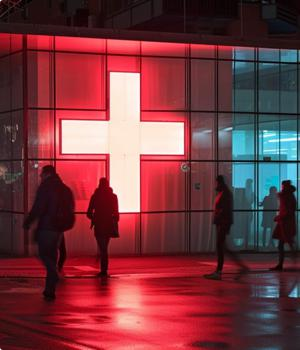What is reflected onto the wet pavement?
Please provide a comprehensive answer to the question based on the webpage screenshot.

According to the caption, the glow from the cross reflects onto the wet pavement, creating a vivid contrast with the surrounding darkness.